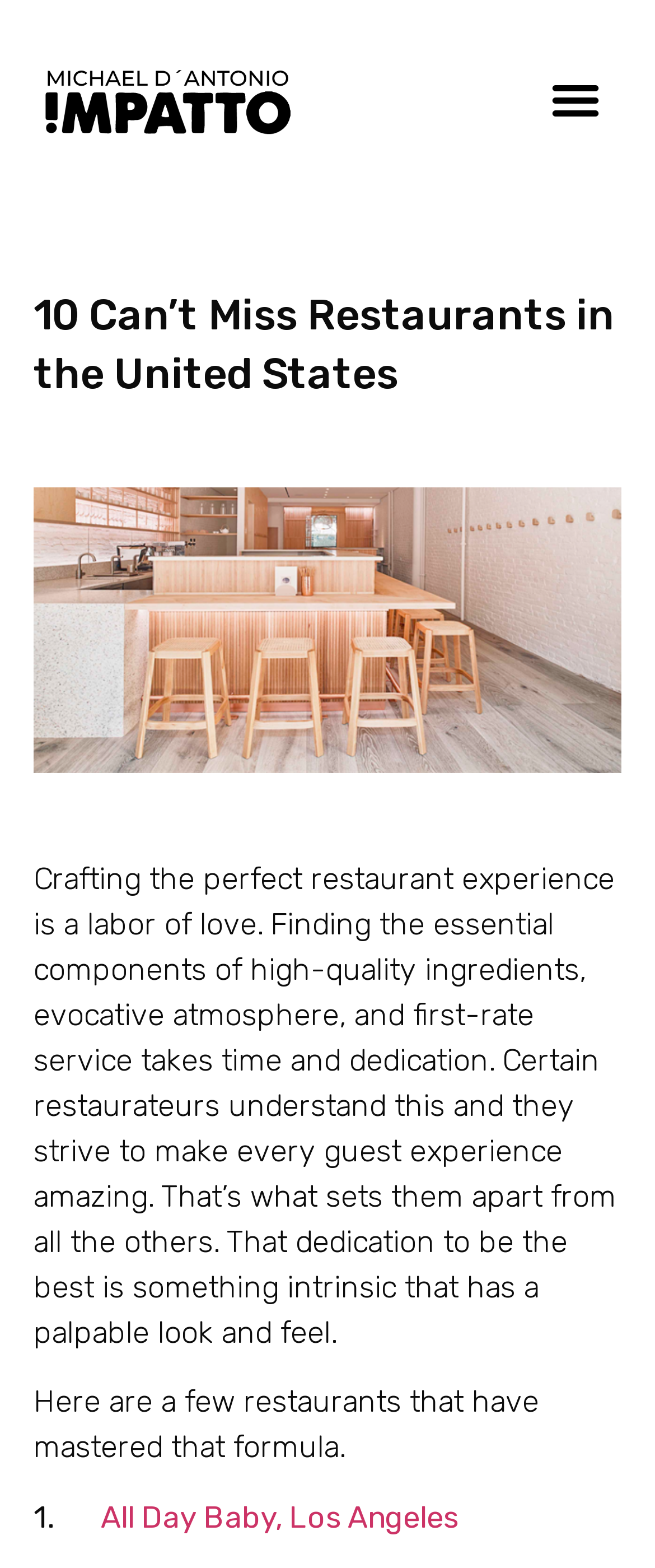How many restaurants are mentioned in the article?
Give a comprehensive and detailed explanation for the question.

The article mentions 'Here are a few restaurants that have mastered that formula.' and then lists '1. All Day Baby, Los Angeles', indicating that there is at least one restaurant mentioned in the article.